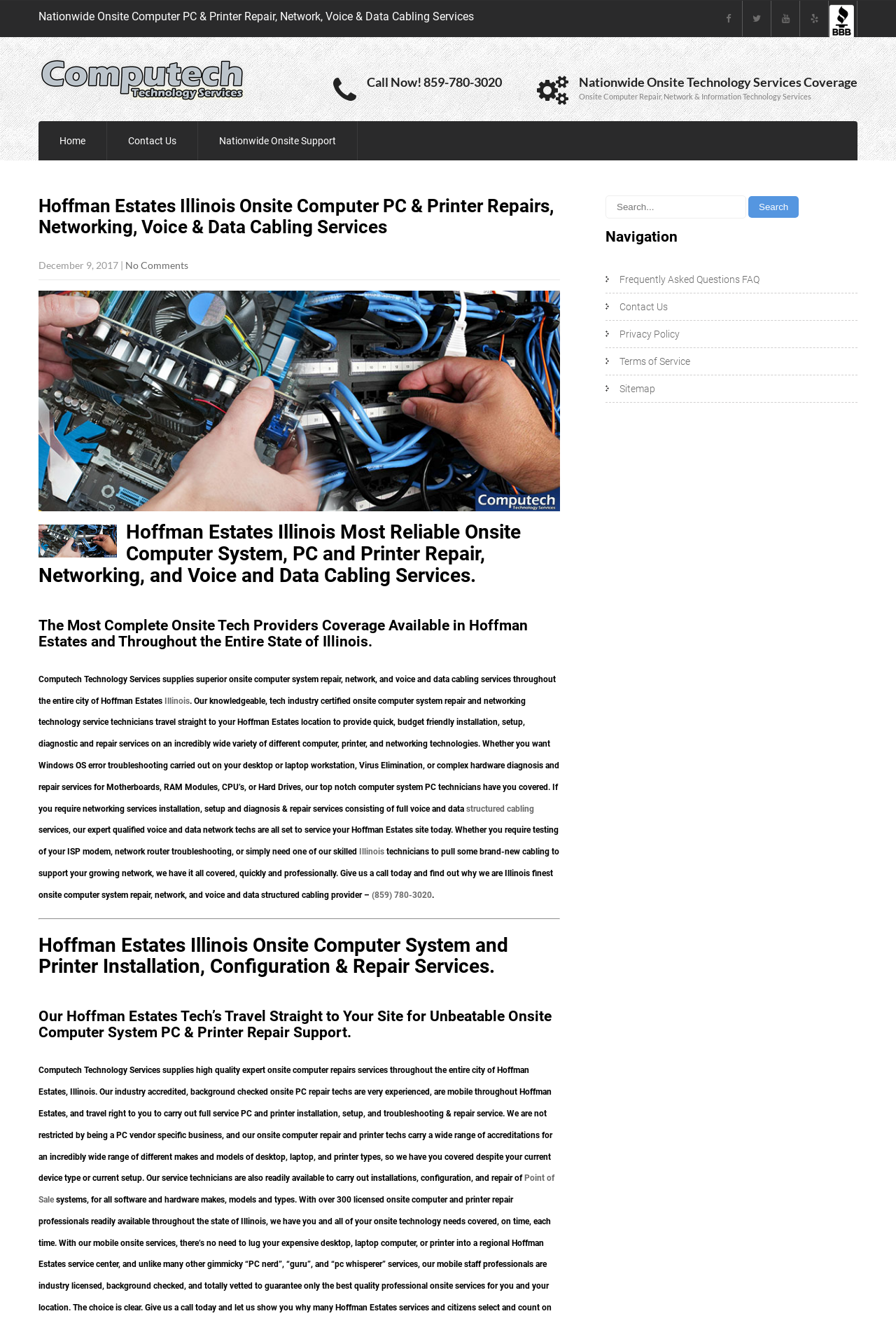What is the location of the company's services?
Please interpret the details in the image and answer the question thoroughly.

I found the location of the company's services by looking at the heading elements, particularly the one with the content 'Hoffman Estates Illinois Onsite Computer PC & Printer Repairs, Networking, Voice & Data Cabling Services' and also the mention of 'Hoffman Estates' in the detailed description of the services provided.